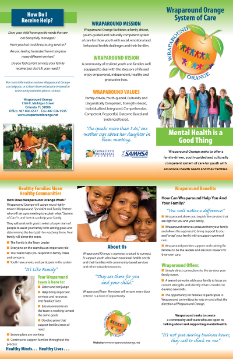What type of visuals are featured in the brochure?
Based on the visual, give a brief answer using one word or a short phrase.

Engaging visuals of diverse groups of people